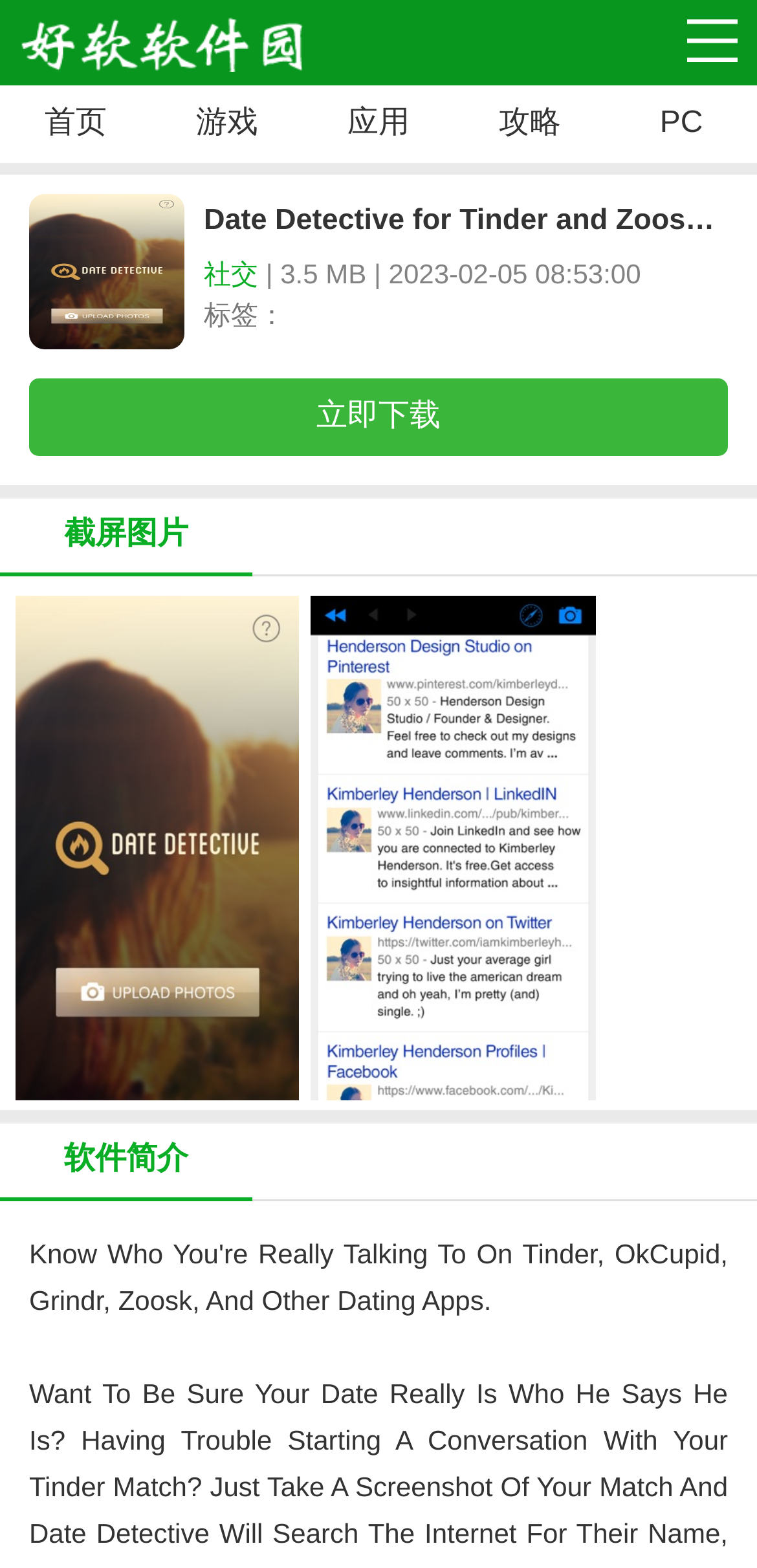Specify the bounding box coordinates for the region that must be clicked to perform the given instruction: "browse games".

[0.2, 0.054, 0.4, 0.104]